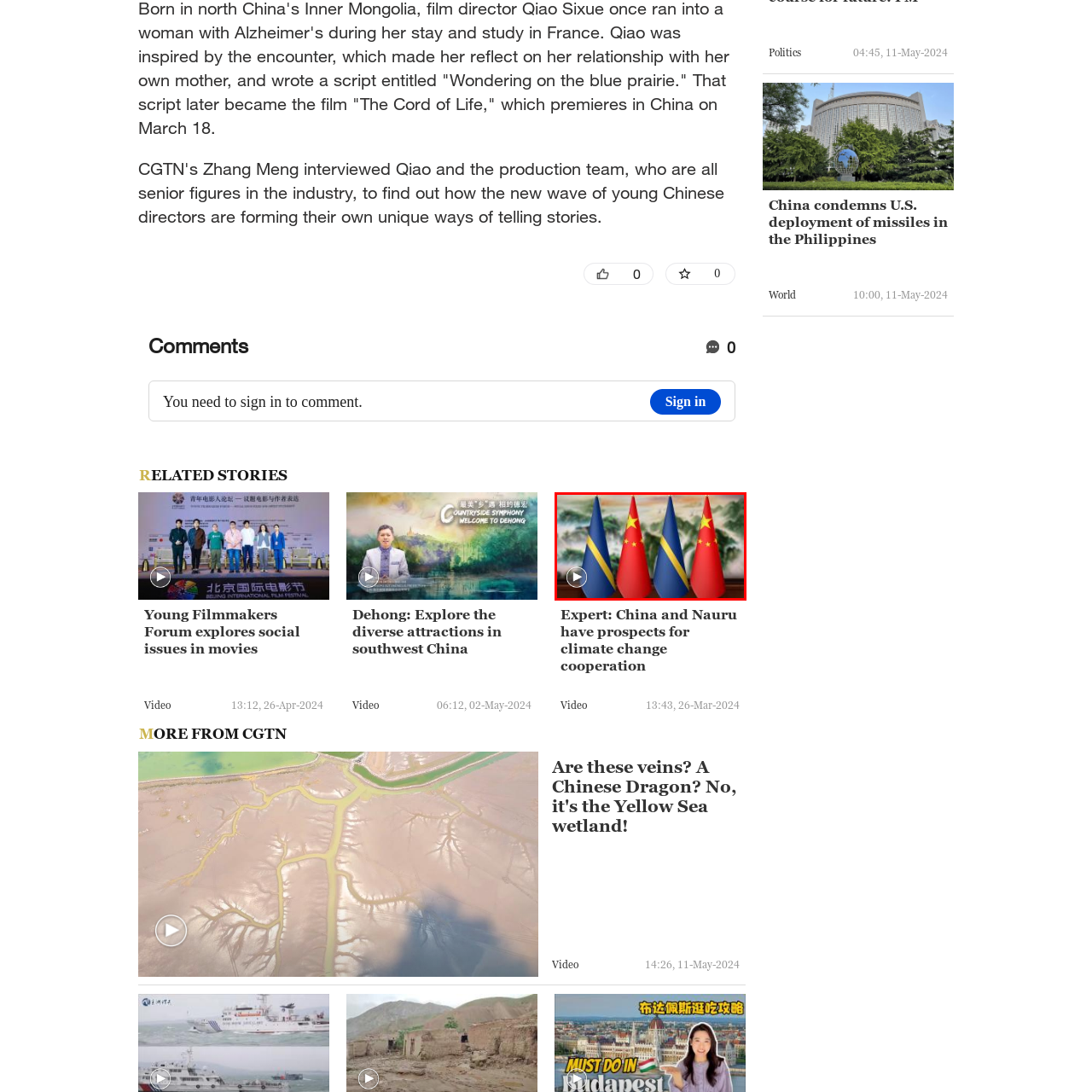What is the background of the image?
Pay attention to the image outlined by the red bounding box and provide a thorough explanation in your answer, using clues from the image.

The caption describes the background of the image as a 'serene, mountainous backdrop', which adds an air of diplomacy to the scene. This suggests that the image is set against a peaceful and natural environment.